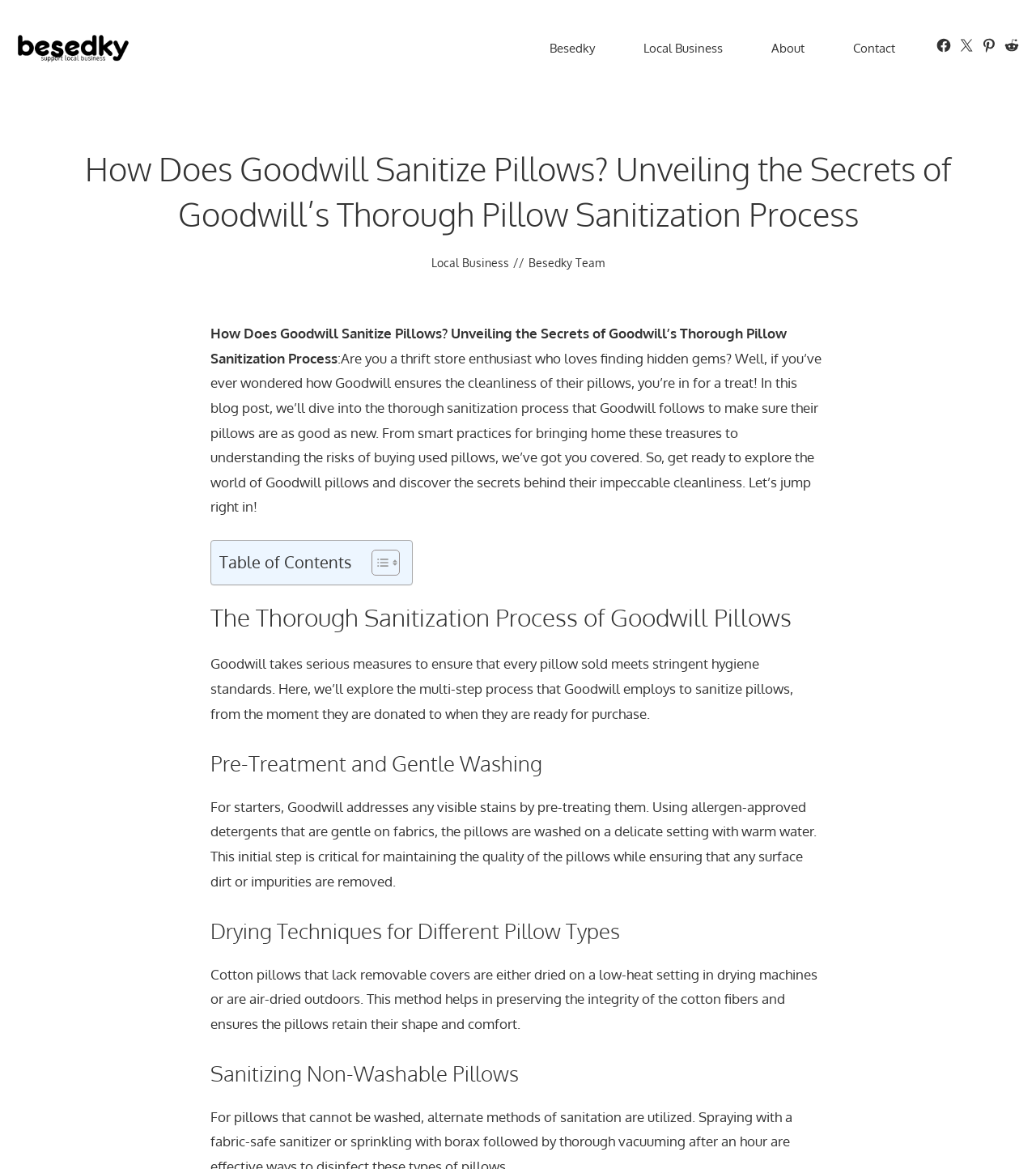Please determine the bounding box coordinates of the element's region to click for the following instruction: "Read the article about Goodwill pillow sanitization".

[0.203, 0.278, 0.759, 0.314]